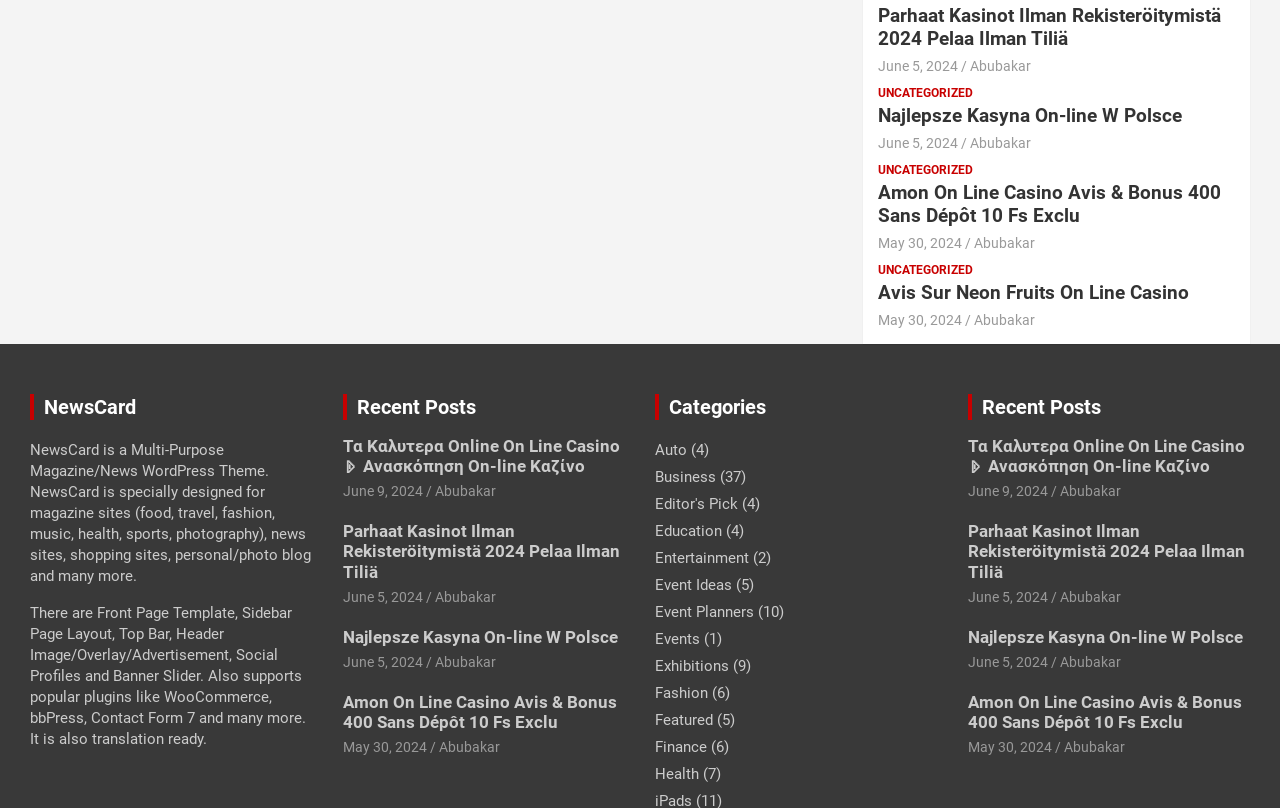Find the bounding box of the UI element described as follows: "Najlepsze Kasyna On-line W Polsce".

[0.268, 0.776, 0.482, 0.8]